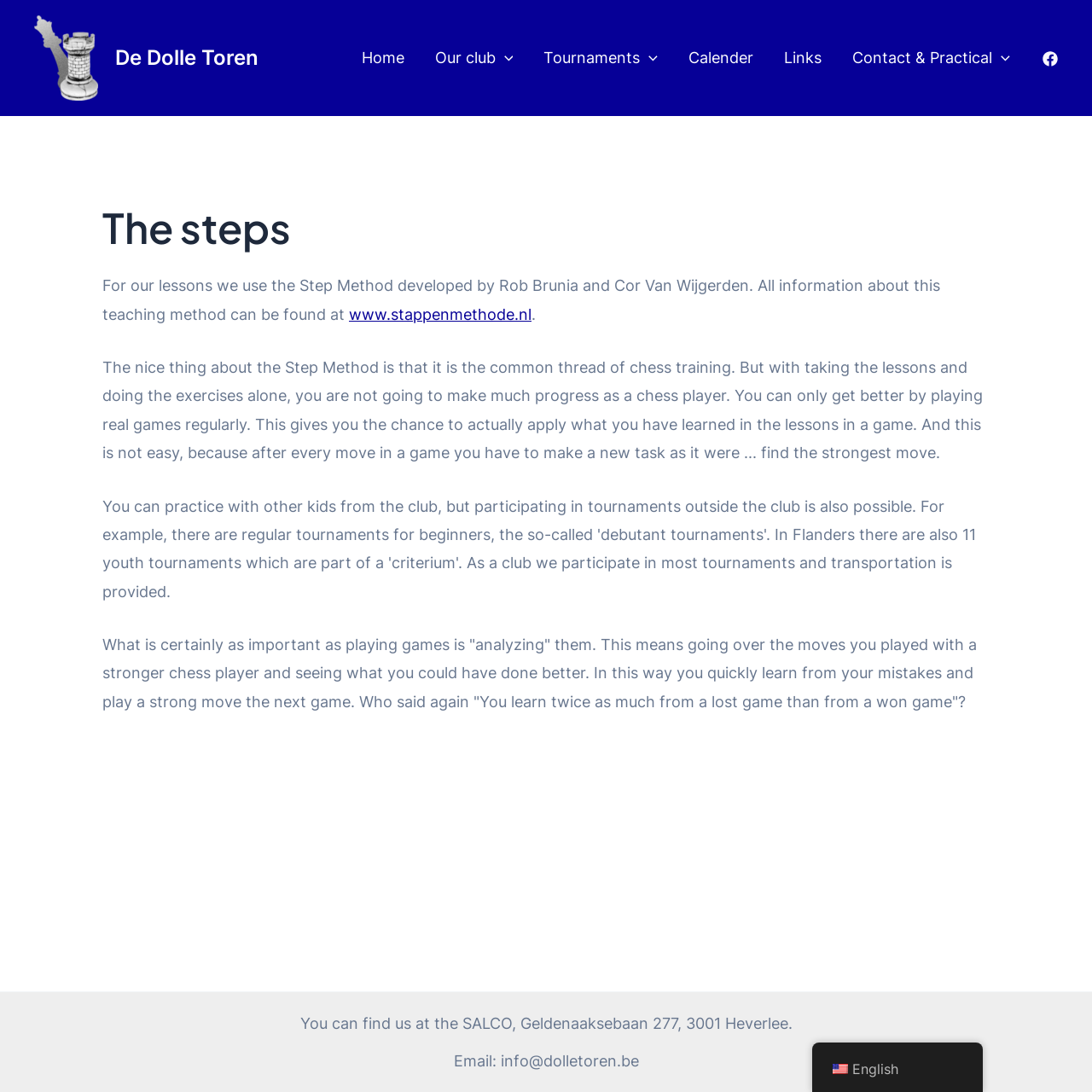Please answer the following question using a single word or phrase: 
What is the name of the chess training method?

Step Method